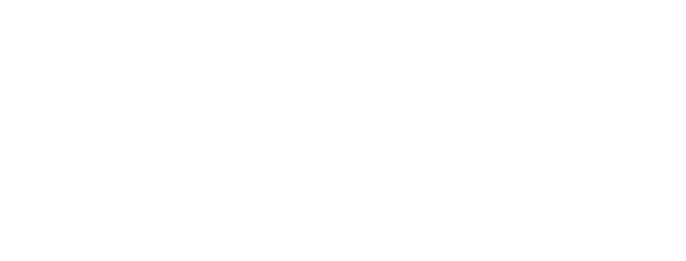Provide a one-word or short-phrase answer to the question:
What type of forest surrounds the resort?

Tropical rainforest